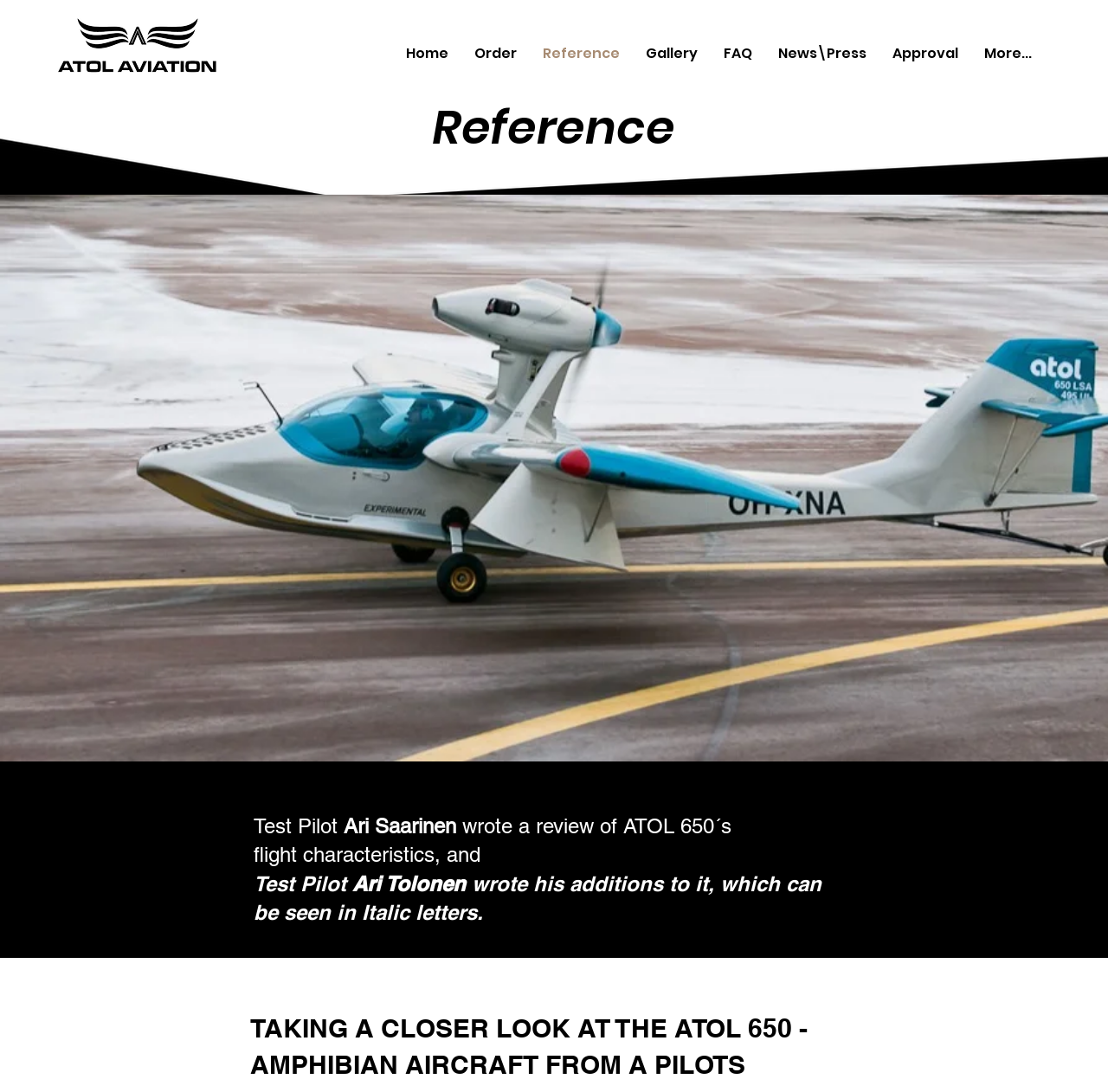Please give the bounding box coordinates of the area that should be clicked to fulfill the following instruction: "Visit the 'PRAYER' page". The coordinates should be in the format of four float numbers from 0 to 1, i.e., [left, top, right, bottom].

None